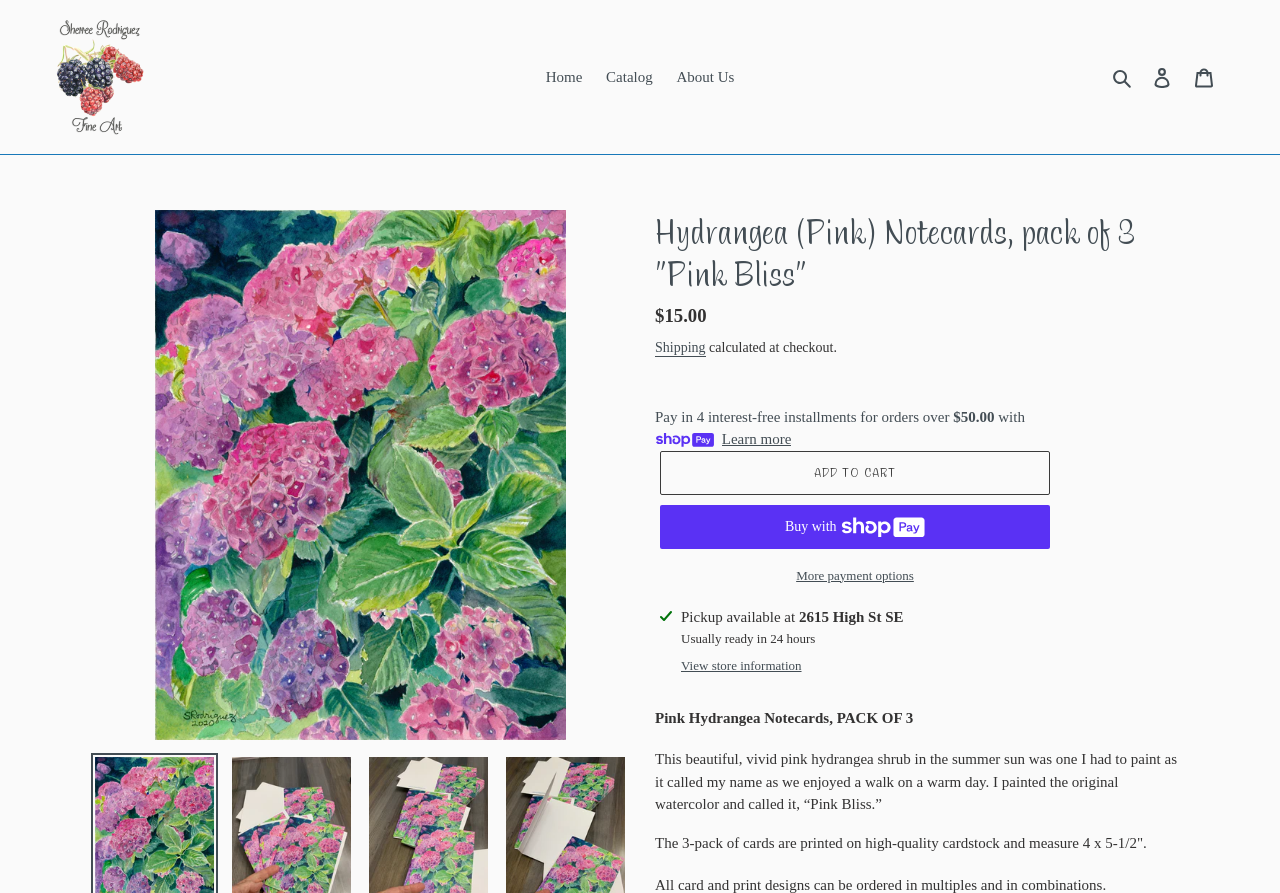What is the price of the notecards?
Provide a comprehensive and detailed answer to the question.

The price of the notecards can be found in the description list, where it says 'Regular price $15.00'. This is the price of the notecards, which is a key piece of information for customers.